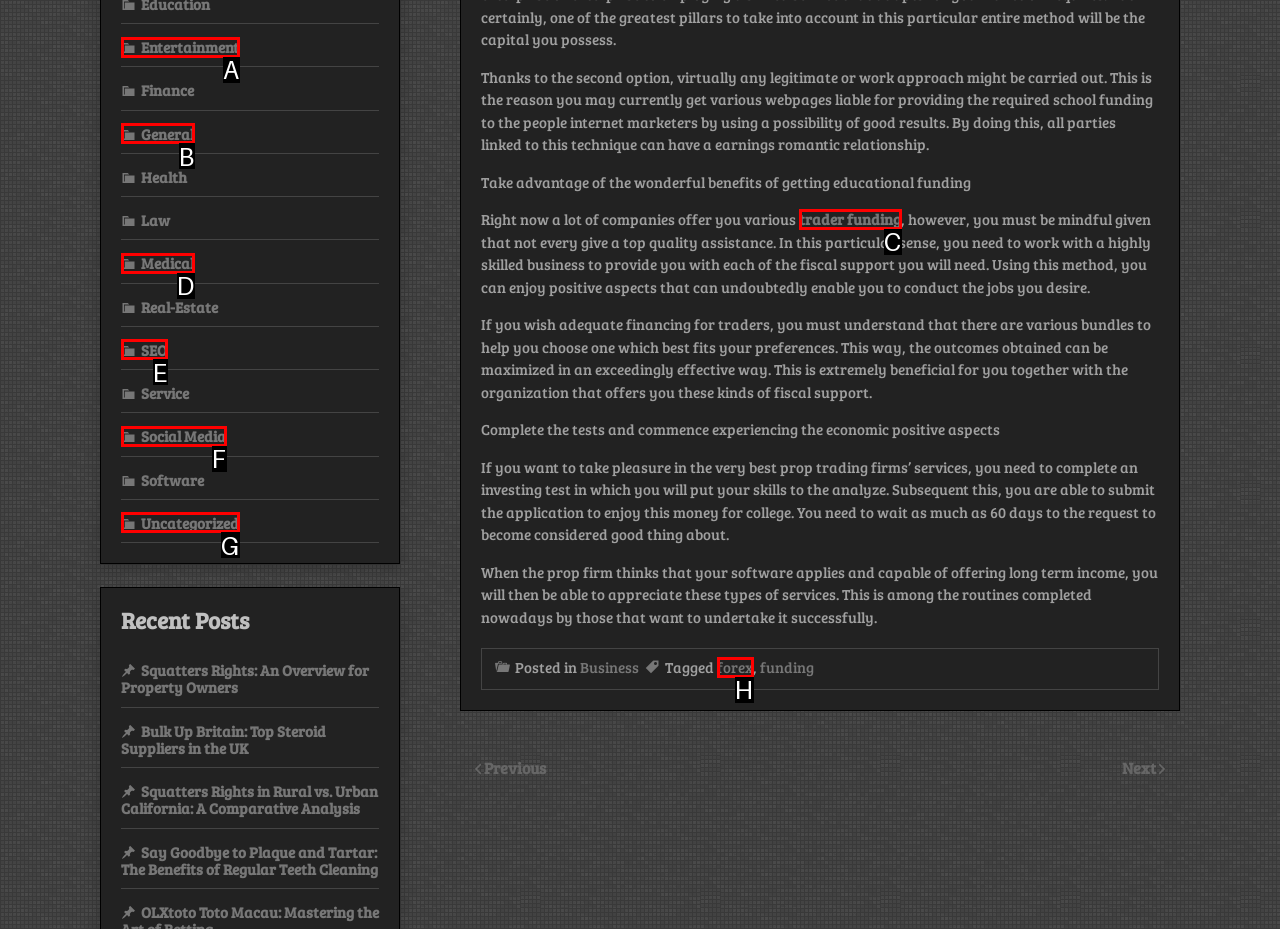Choose the letter that best represents the description: Social Media. Answer with the letter of the selected choice directly.

F